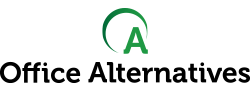What is the background color of the logo?
Examine the webpage screenshot and provide an in-depth answer to the question.

The caption describes the logo as being set against a minimalist white background, which allows the name 'Office Alternatives' to stand out prominently with bold black typography.